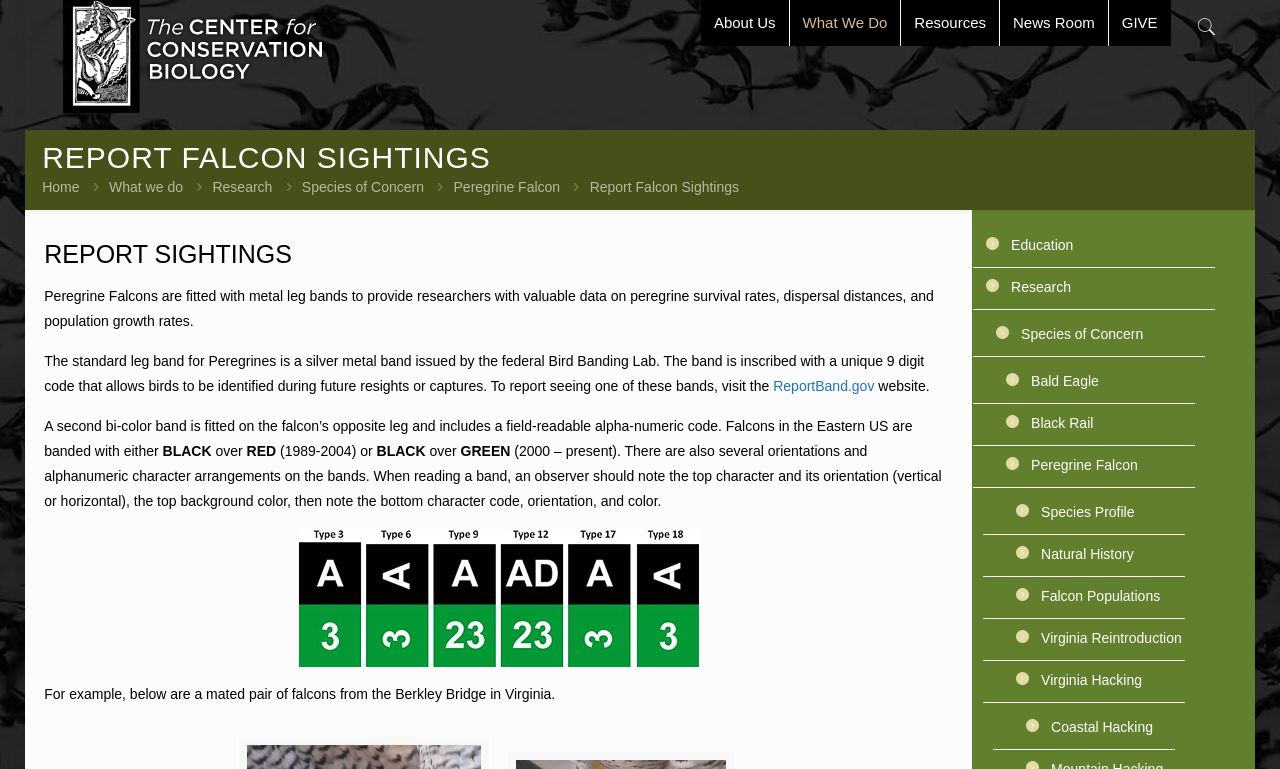Please specify the bounding box coordinates of the element that should be clicked to execute the given instruction: 'go to home page'. Ensure the coordinates are four float numbers between 0 and 1, expressed as [left, top, right, bottom].

None